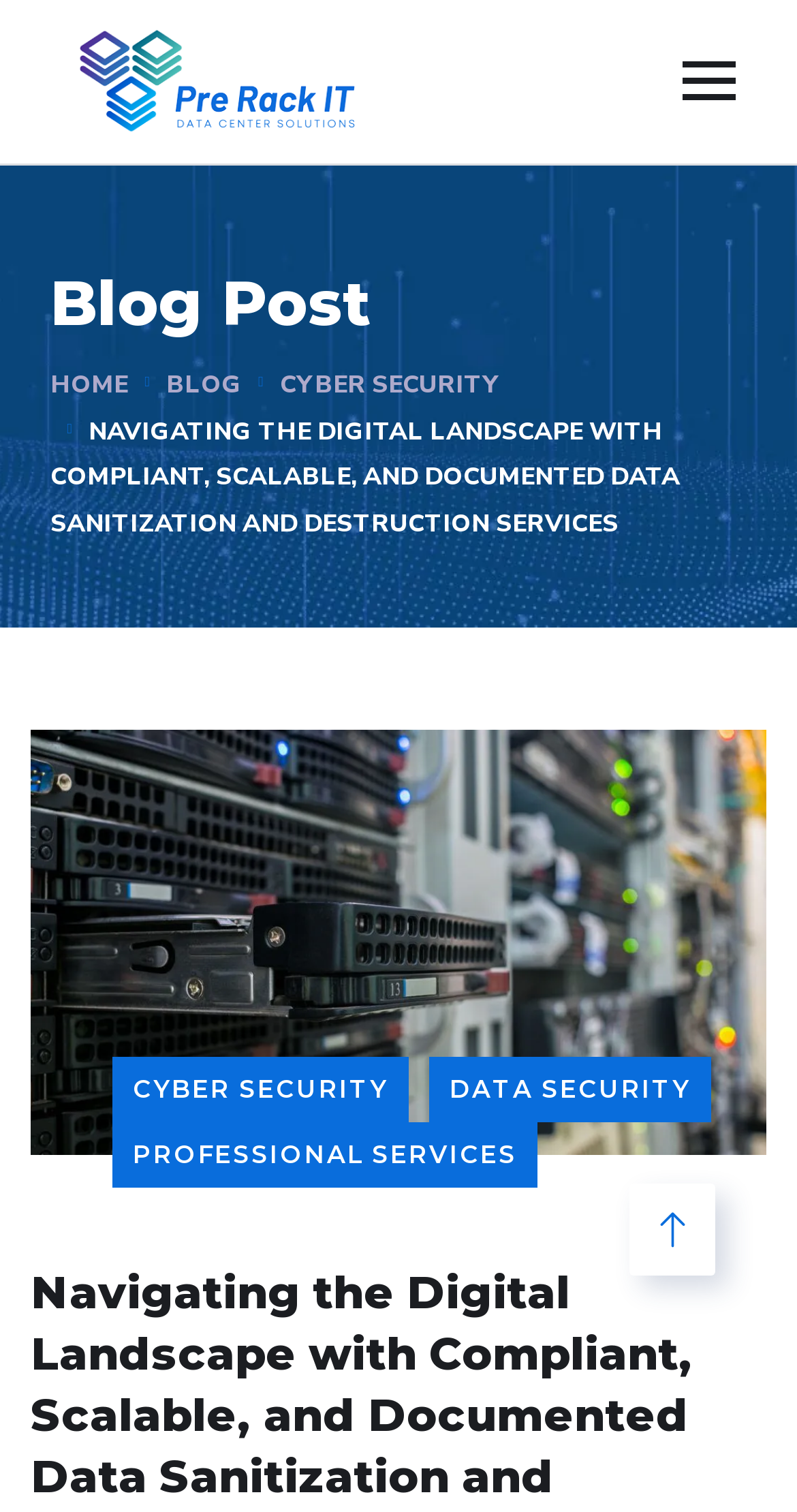Use a single word or phrase to answer the question:
What is the icon at the bottom right corner?

uf109